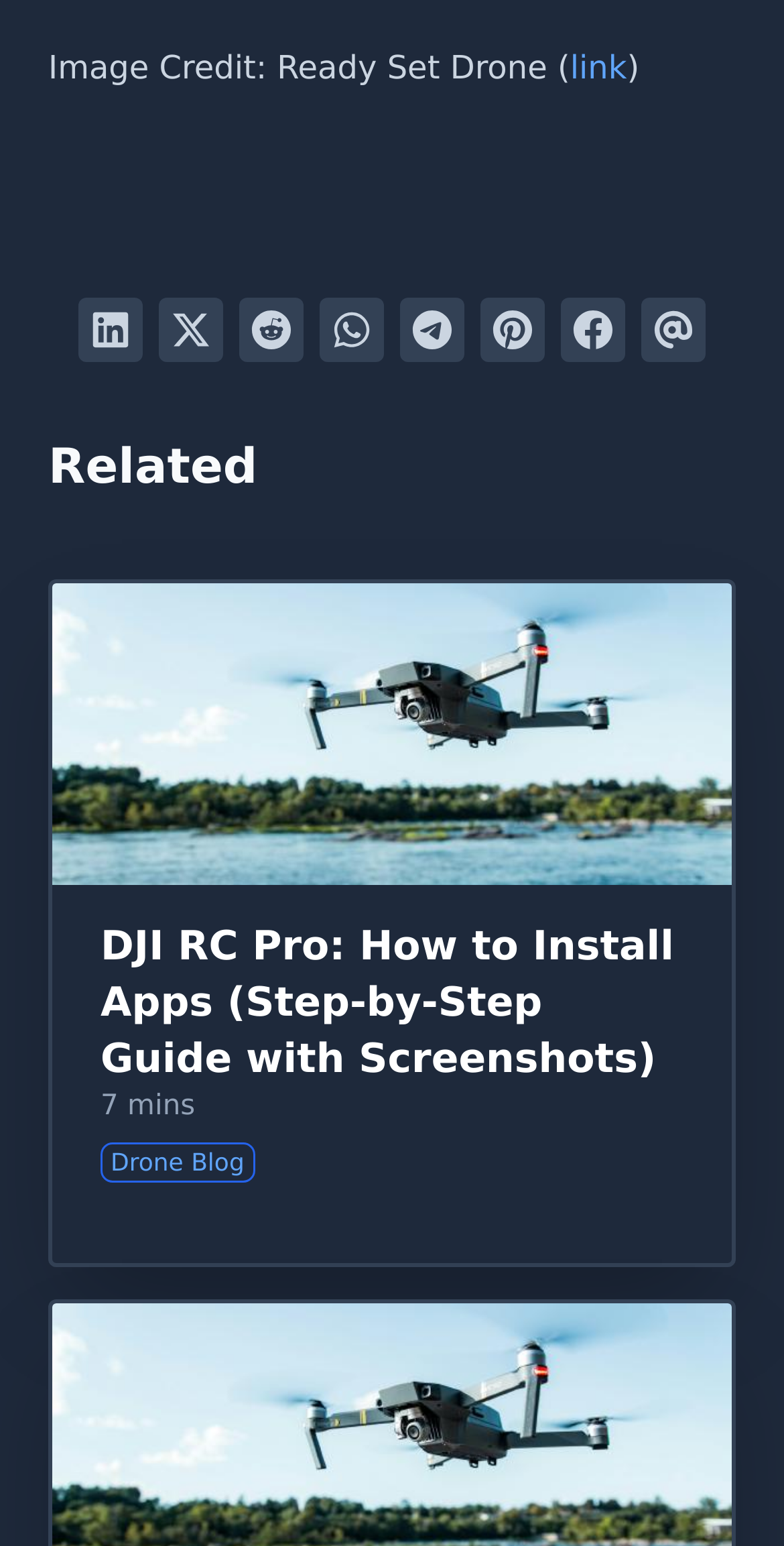What is the credit for the image?
Answer the question with a detailed and thorough explanation.

I looked at the text 'Image Credit: Ready Set Drone (' and determined that the credit for the image is Ready Set Drone.